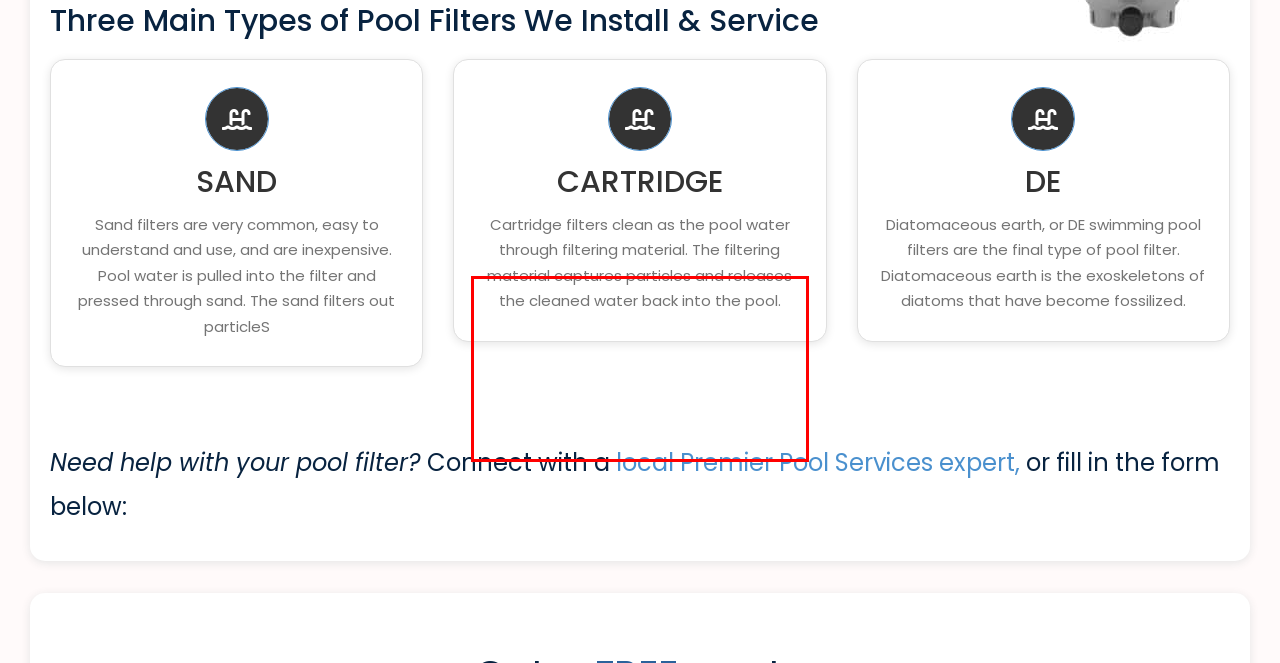Look at the provided screenshot of the webpage and perform OCR on the text within the red bounding box.

Cartridge filters are the preferred filter for a saltwater pool. They do not require backwashing, so no saltwater is backwashed into your landscaping. Cartridge filters also filter much smaller microns than sand filters, resulting in much clearer pool water.